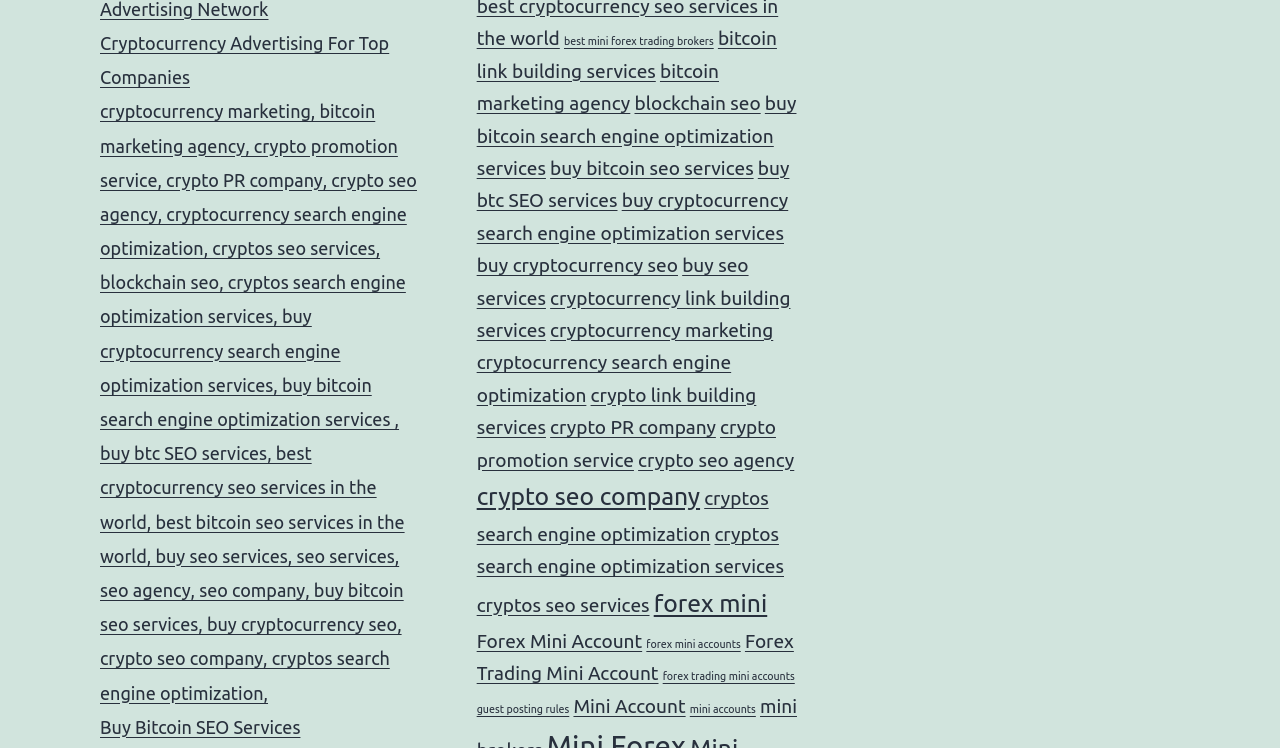Provide a brief response to the question below using one word or phrase:
What is the main topic of this webpage?

Cryptocurrency marketing